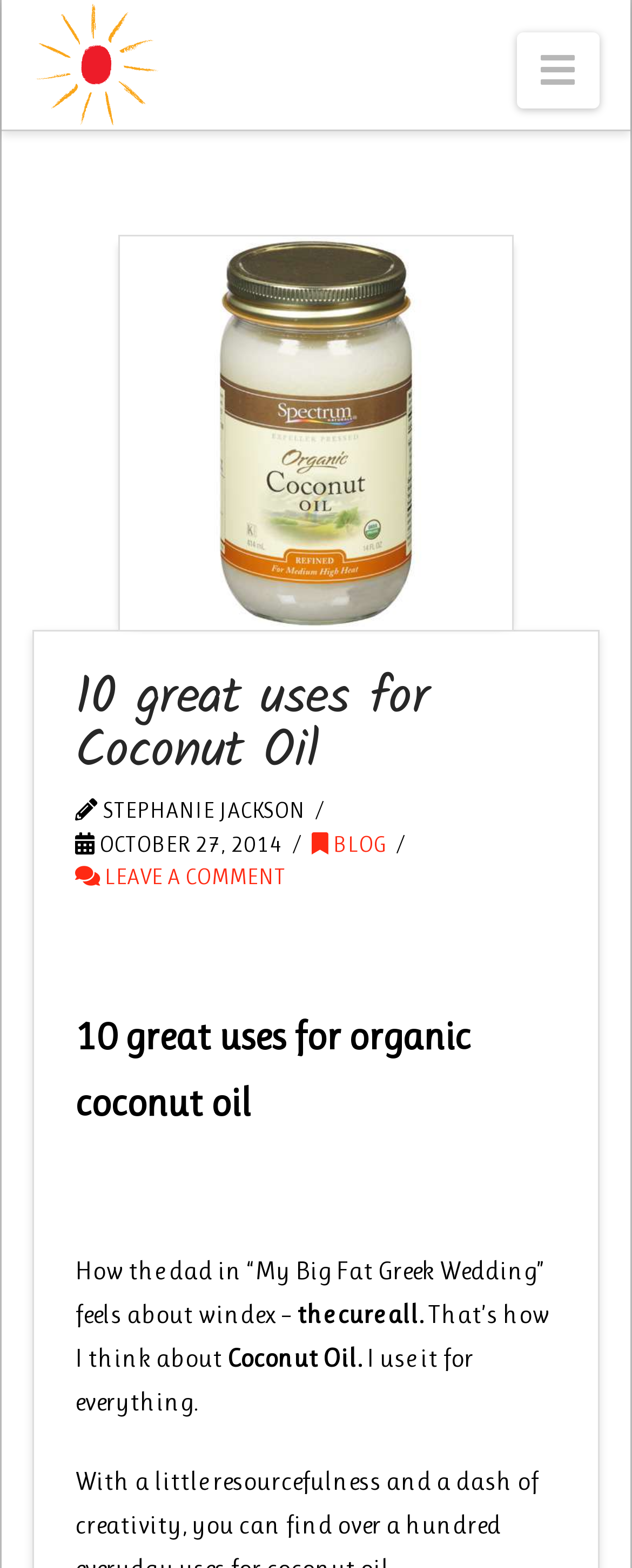Review the image closely and give a comprehensive answer to the question: Who is the author of the article?

I found the author's name by looking at the header section of the webpage, where it says 'STEPHANIE JACKSON' next to the date 'OCTOBER 27, 2014'.